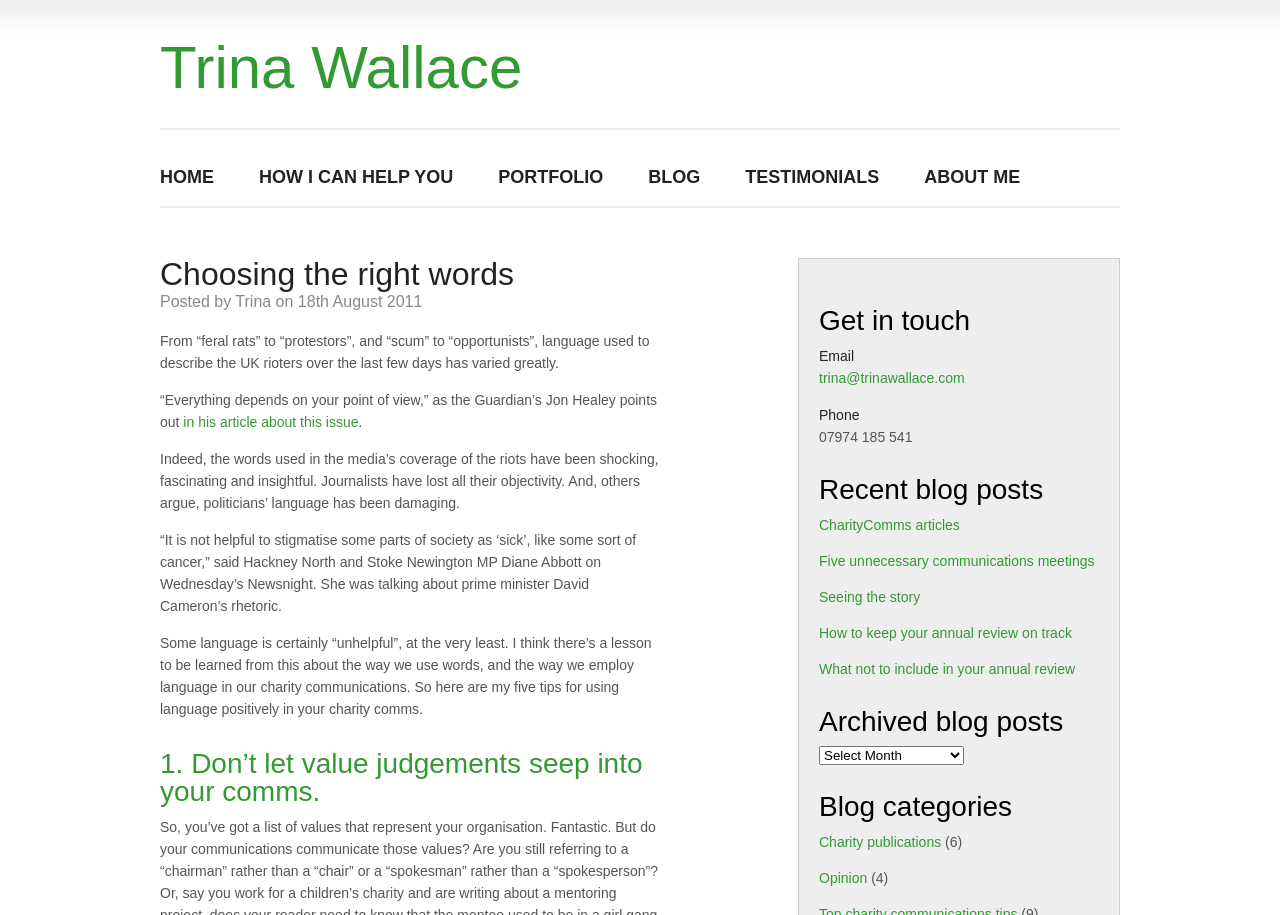What is the phone number to get in touch?
Look at the webpage screenshot and answer the question with a detailed explanation.

The phone number can be found in the static text element '07974 185 541' with bounding box coordinates [0.64, 0.469, 0.713, 0.486]. This element is a child of the heading 'Get in touch'.